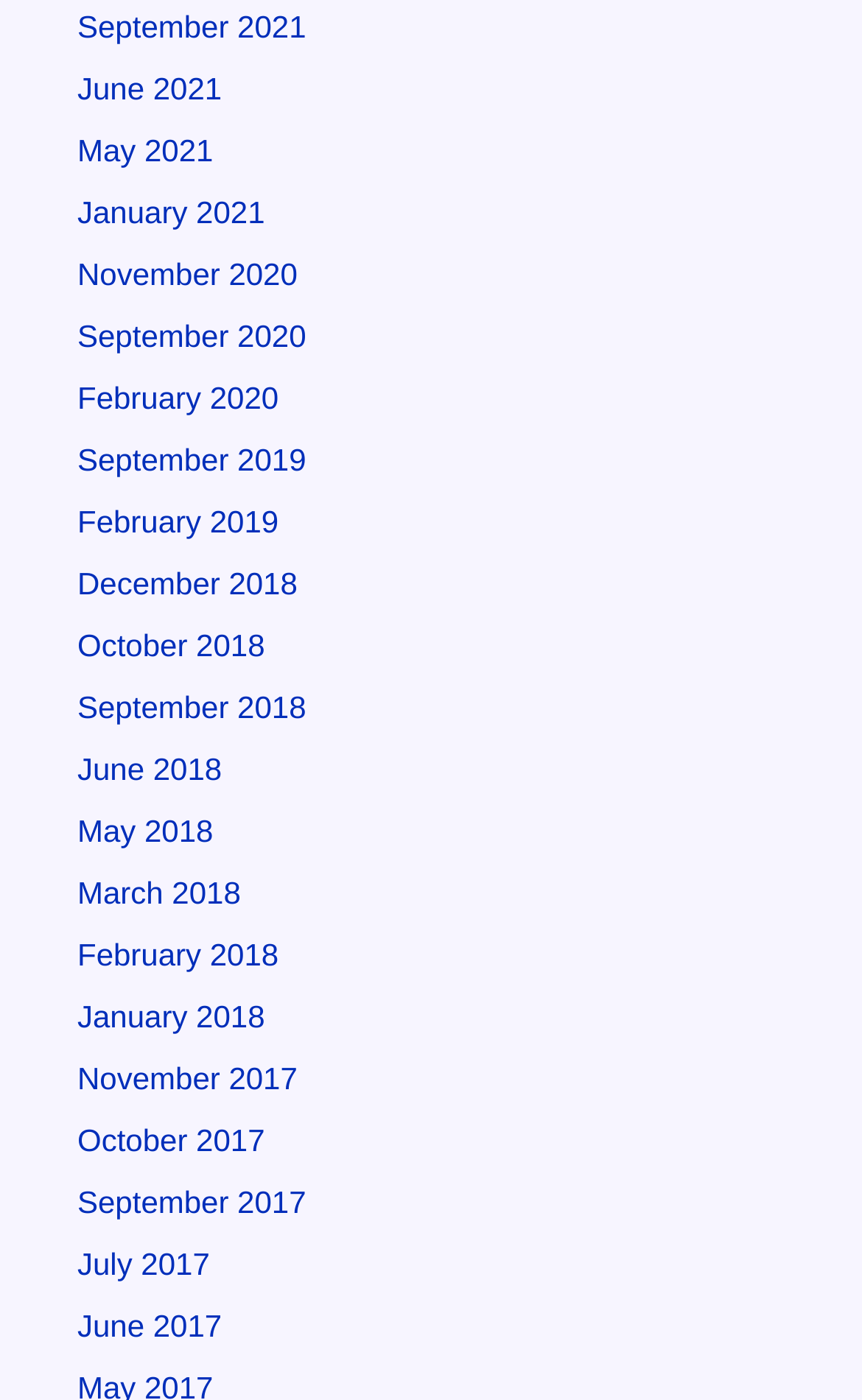Answer the question with a single word or phrase: 
What is the latest month available on this webpage?

September 2021